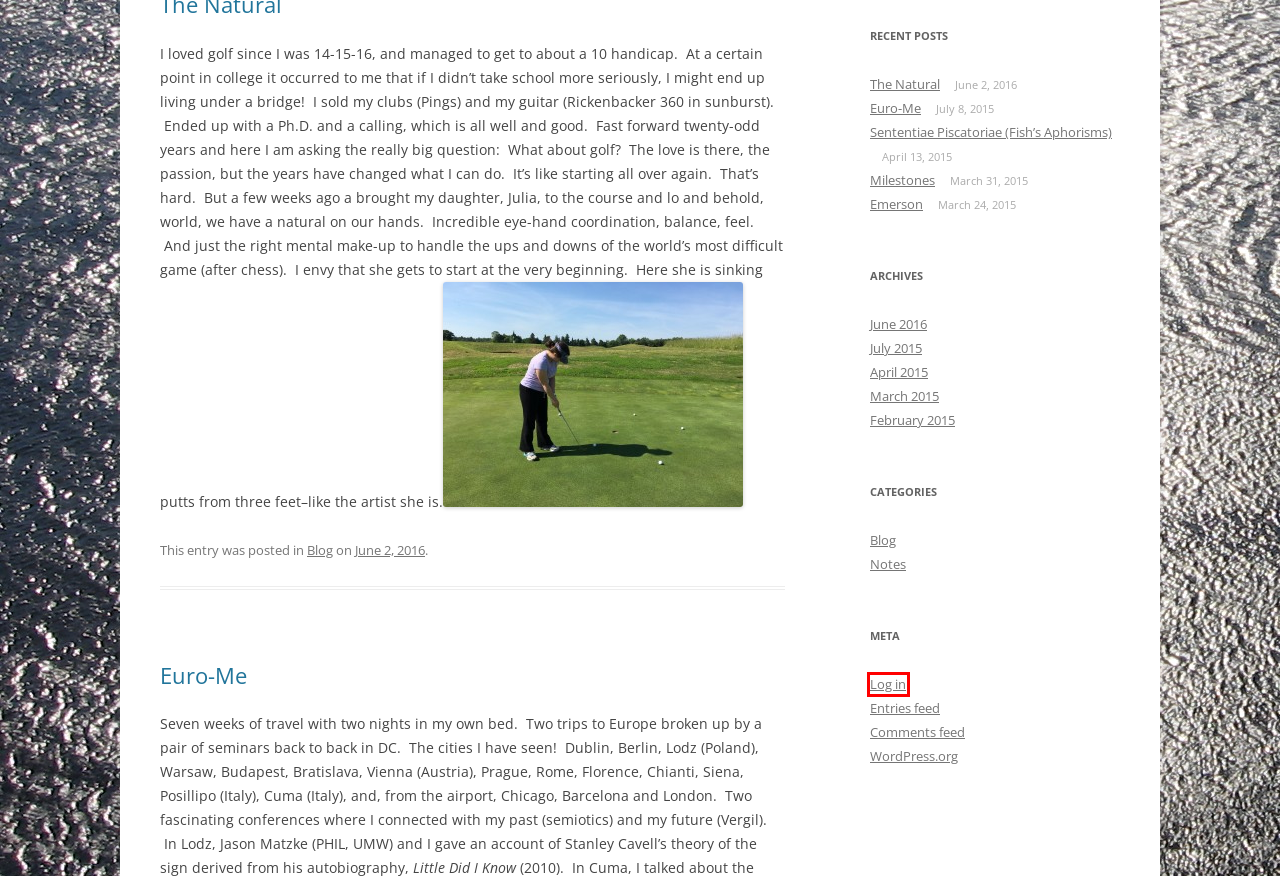You are provided a screenshot of a webpage featuring a red bounding box around a UI element. Choose the webpage description that most accurately represents the new webpage after clicking the element within the red bounding box. Here are the candidates:
A. Euro-Me | Romero
B. Notes | Romero
C. Sententiae Piscatoriae (Fish’s Aphorisms) | Romero
D. July | 2015 | Romero
E. March | 2015 | Romero
F. Romero
G. June | 2016 | Romero
H. Log In ‹ Romero — WordPress

H